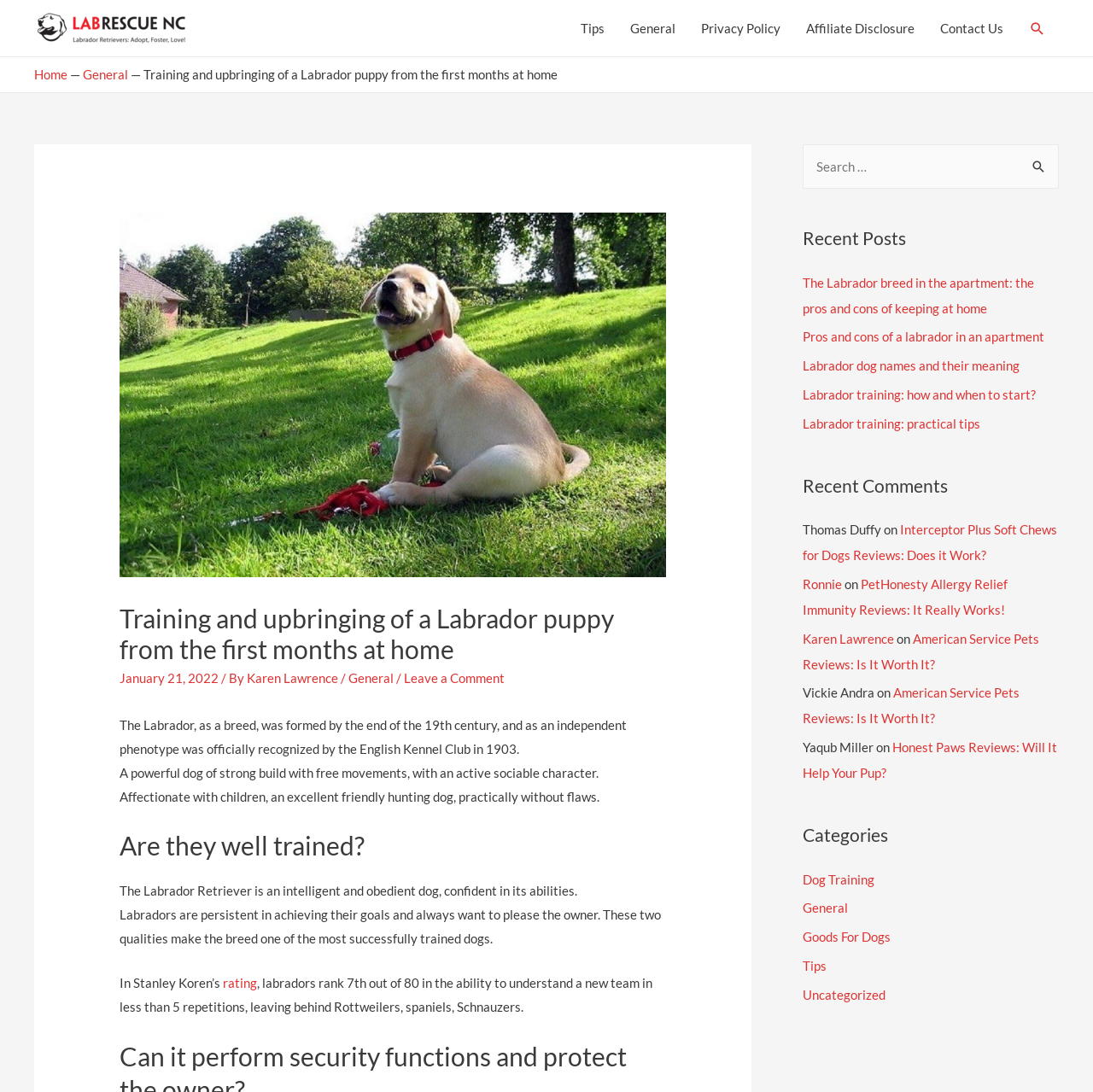What is the breed of dog being discussed?
Use the image to answer the question with a single word or phrase.

Labrador